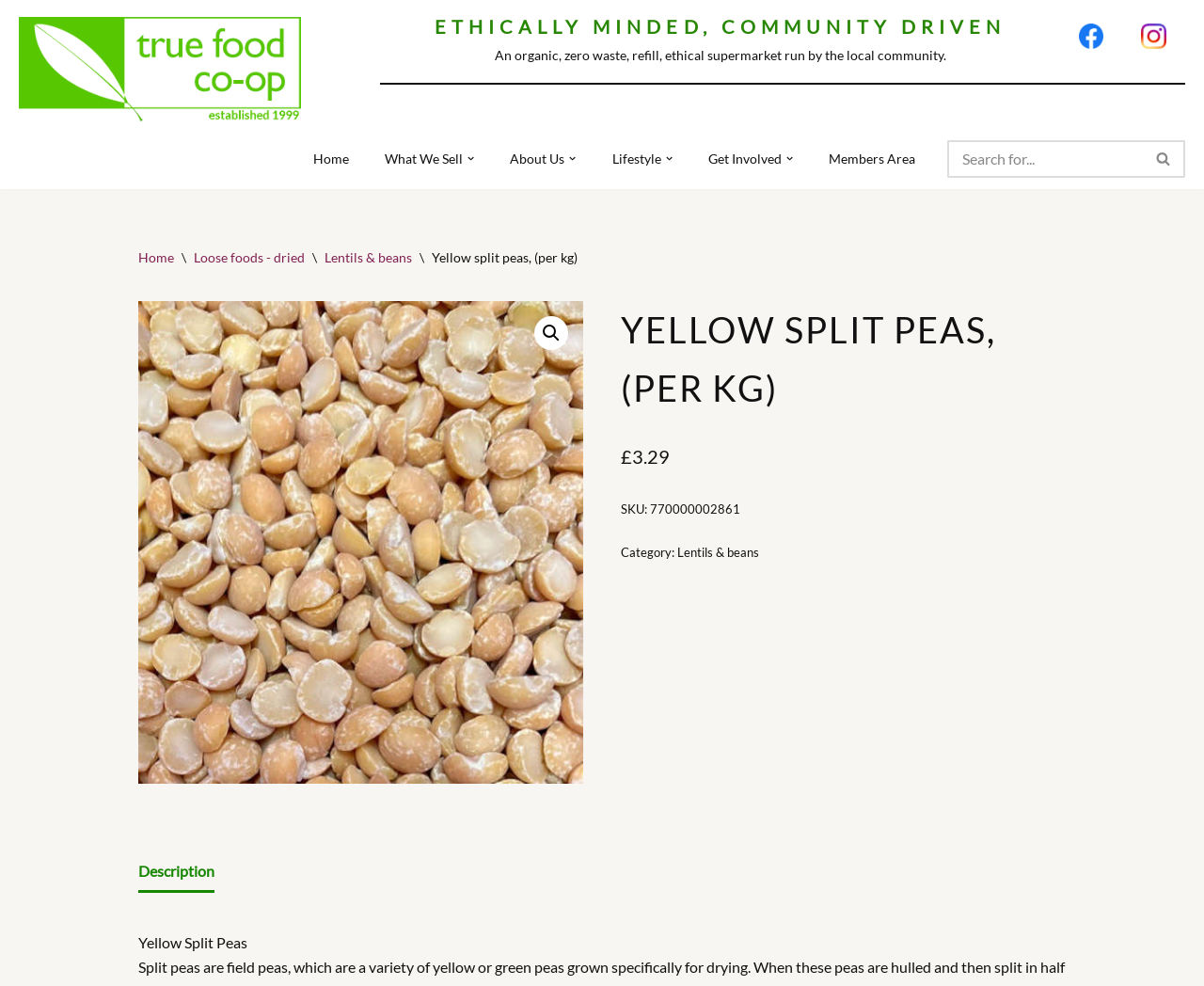Please find the bounding box coordinates of the element that you should click to achieve the following instruction: "Search for products". The coordinates should be presented as four float numbers between 0 and 1: [left, top, right, bottom].

[0.787, 0.142, 0.984, 0.18]